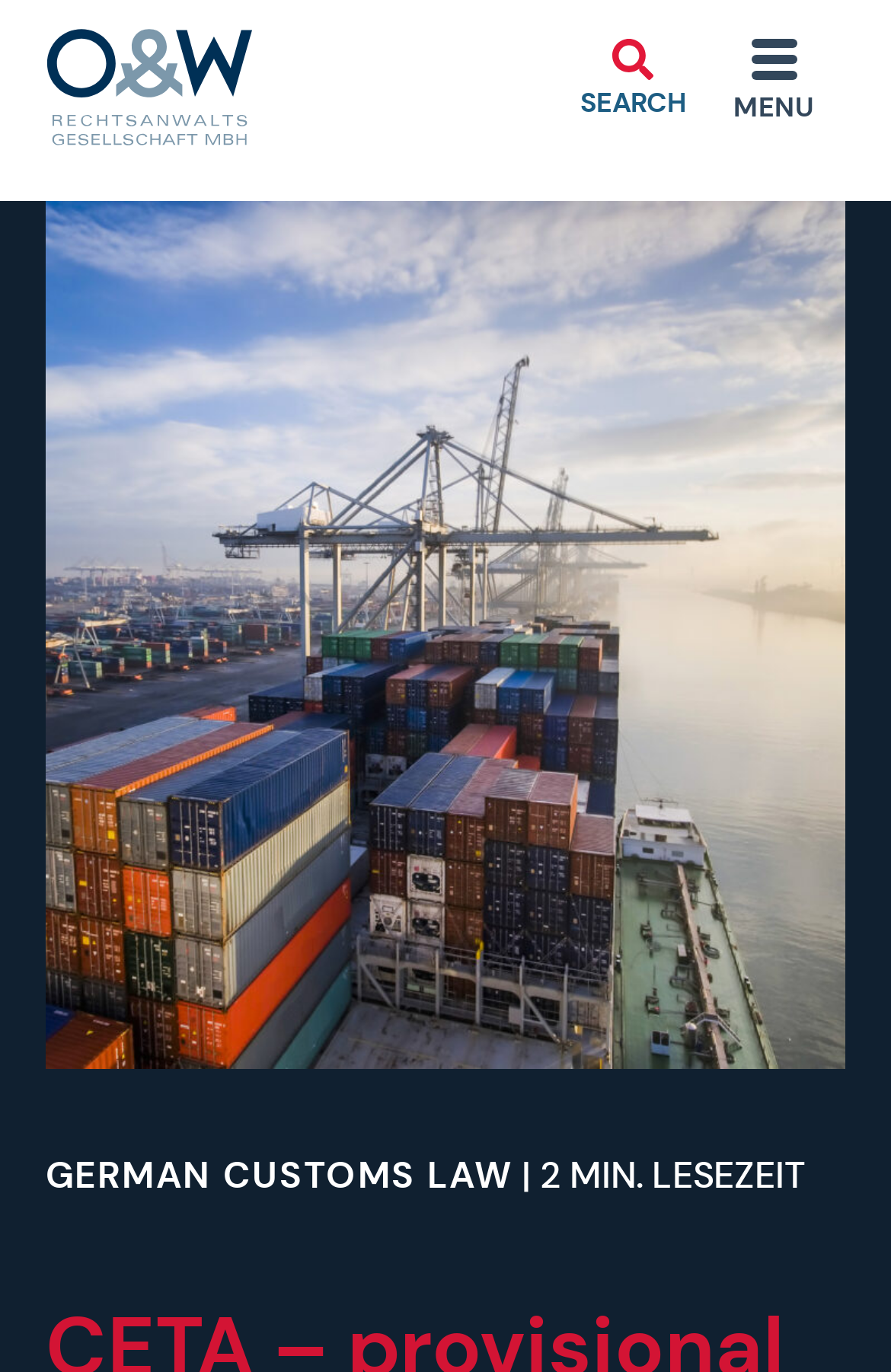Identify the bounding box of the HTML element described as: "German Customs Law".

[0.051, 0.839, 0.575, 0.874]